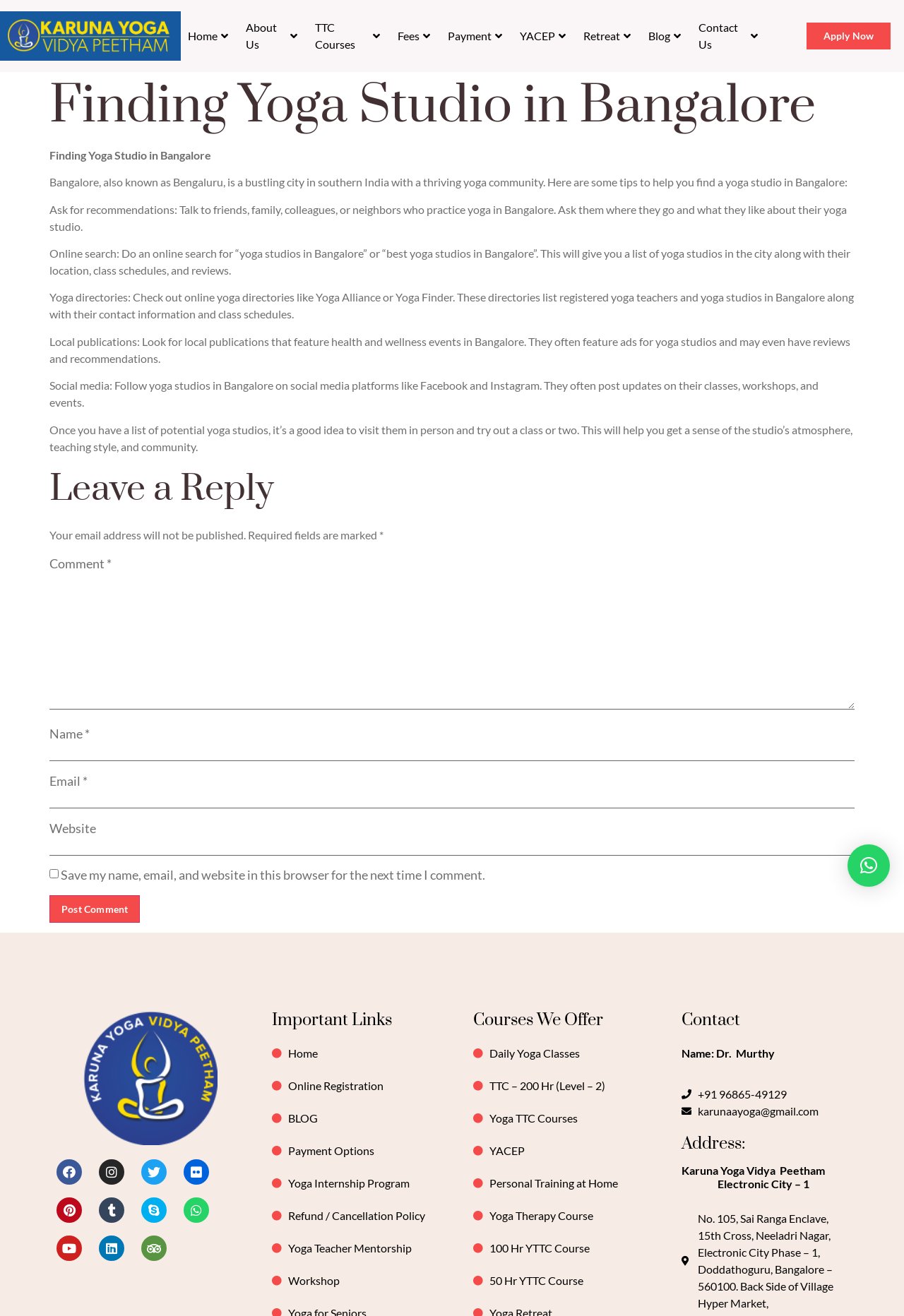Please determine the headline of the webpage and provide its content.

Finding Yoga Studio in Bangalore